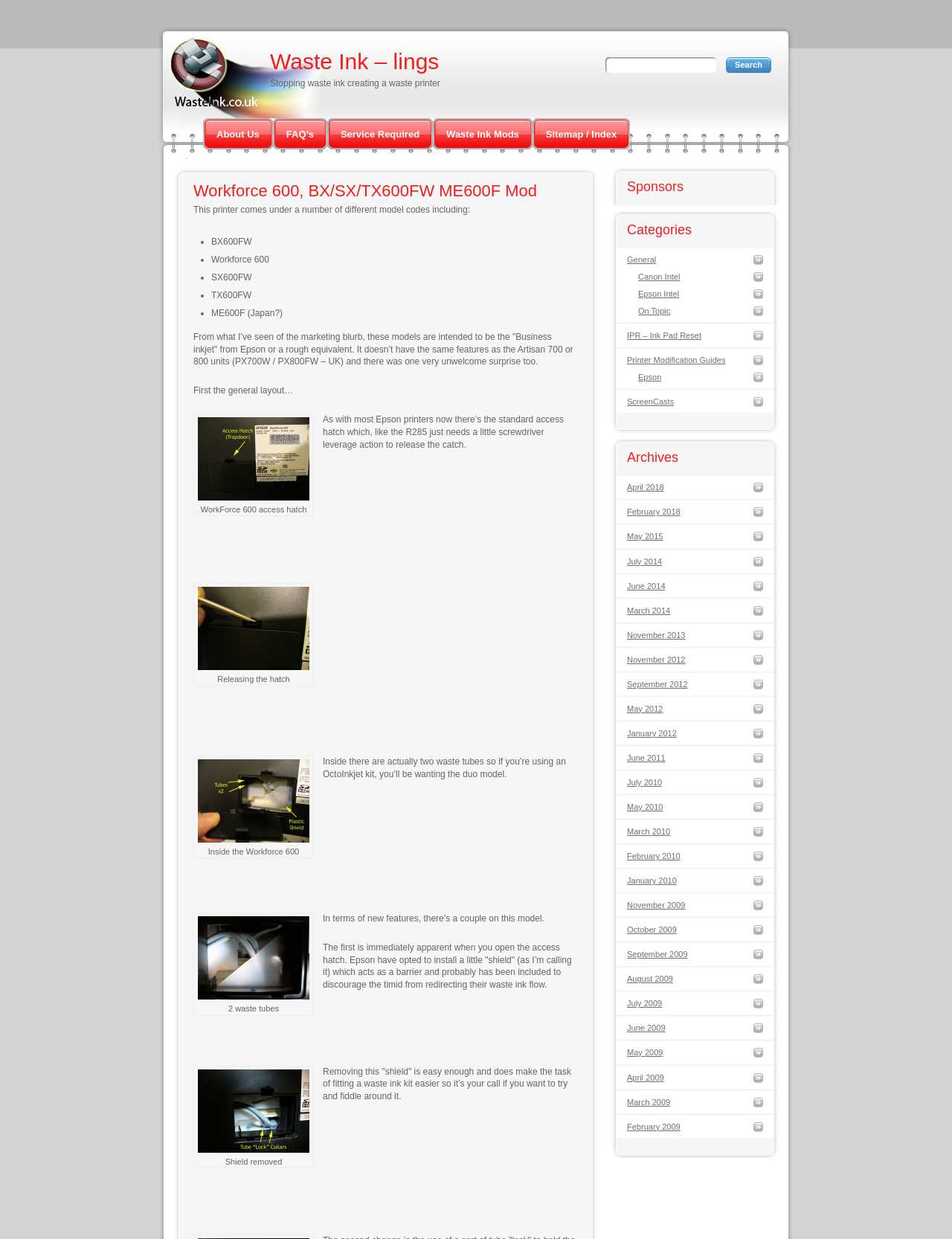Determine the bounding box coordinates of the area to click in order to meet this instruction: "Search for a term".

[0.762, 0.046, 0.81, 0.059]